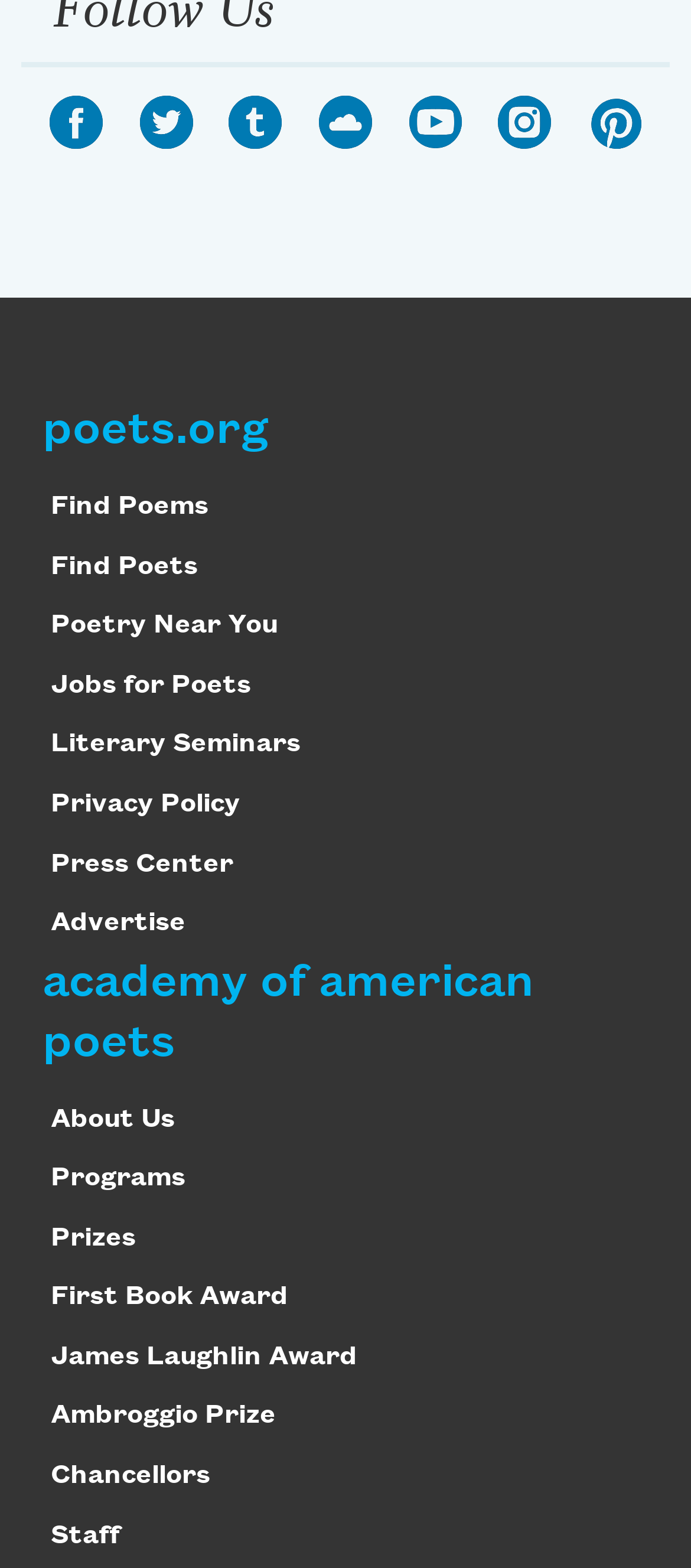Please identify the bounding box coordinates of the clickable area that will fulfill the following instruction: "Explore Poetry Near You". The coordinates should be in the format of four float numbers between 0 and 1, i.e., [left, top, right, bottom].

[0.074, 0.39, 0.402, 0.408]